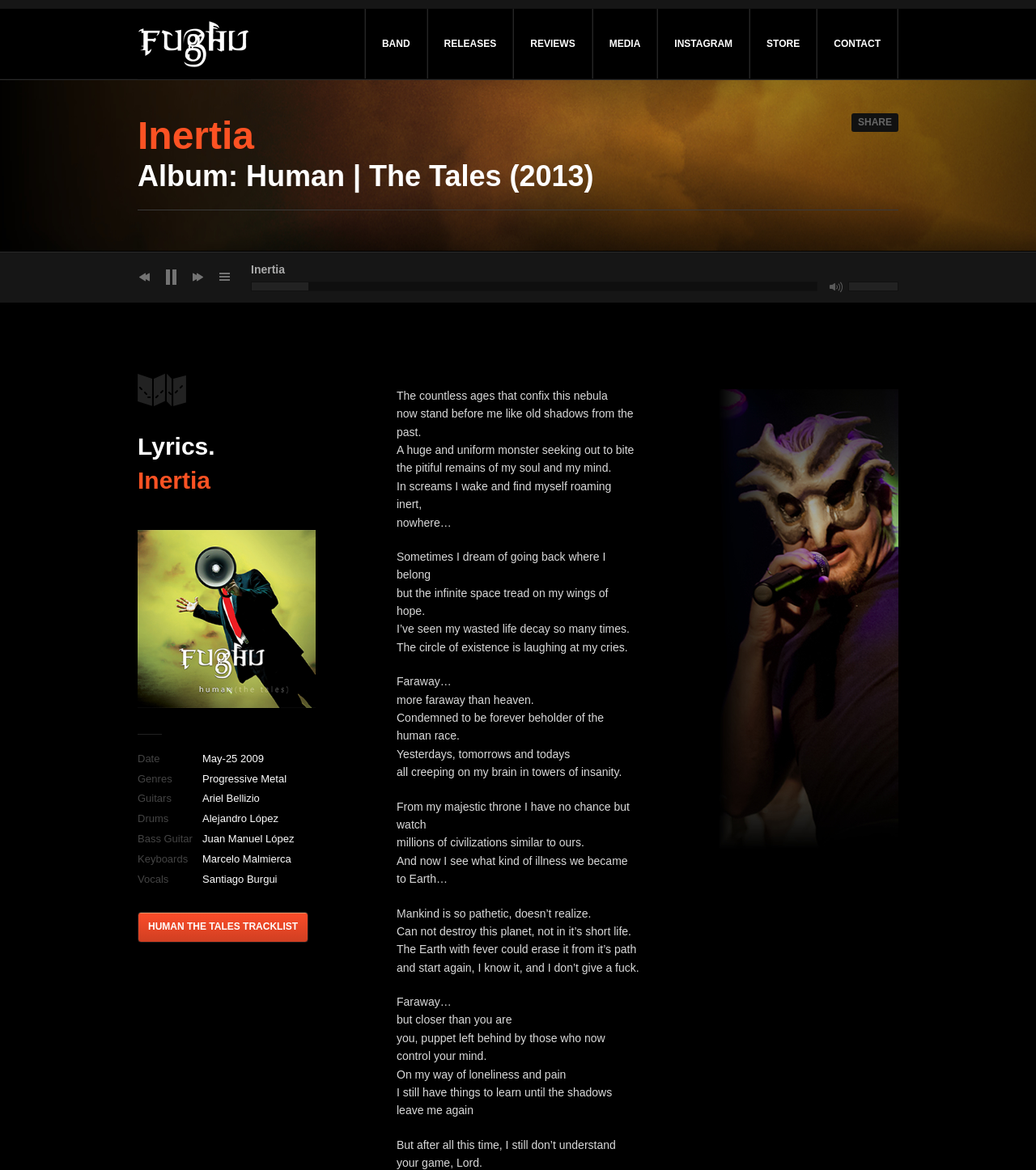Determine the coordinates of the bounding box that should be clicked to complete the instruction: "View the 'HUMAN THE TALES TRACKLIST' link". The coordinates should be represented by four float numbers between 0 and 1: [left, top, right, bottom].

[0.133, 0.78, 0.298, 0.805]